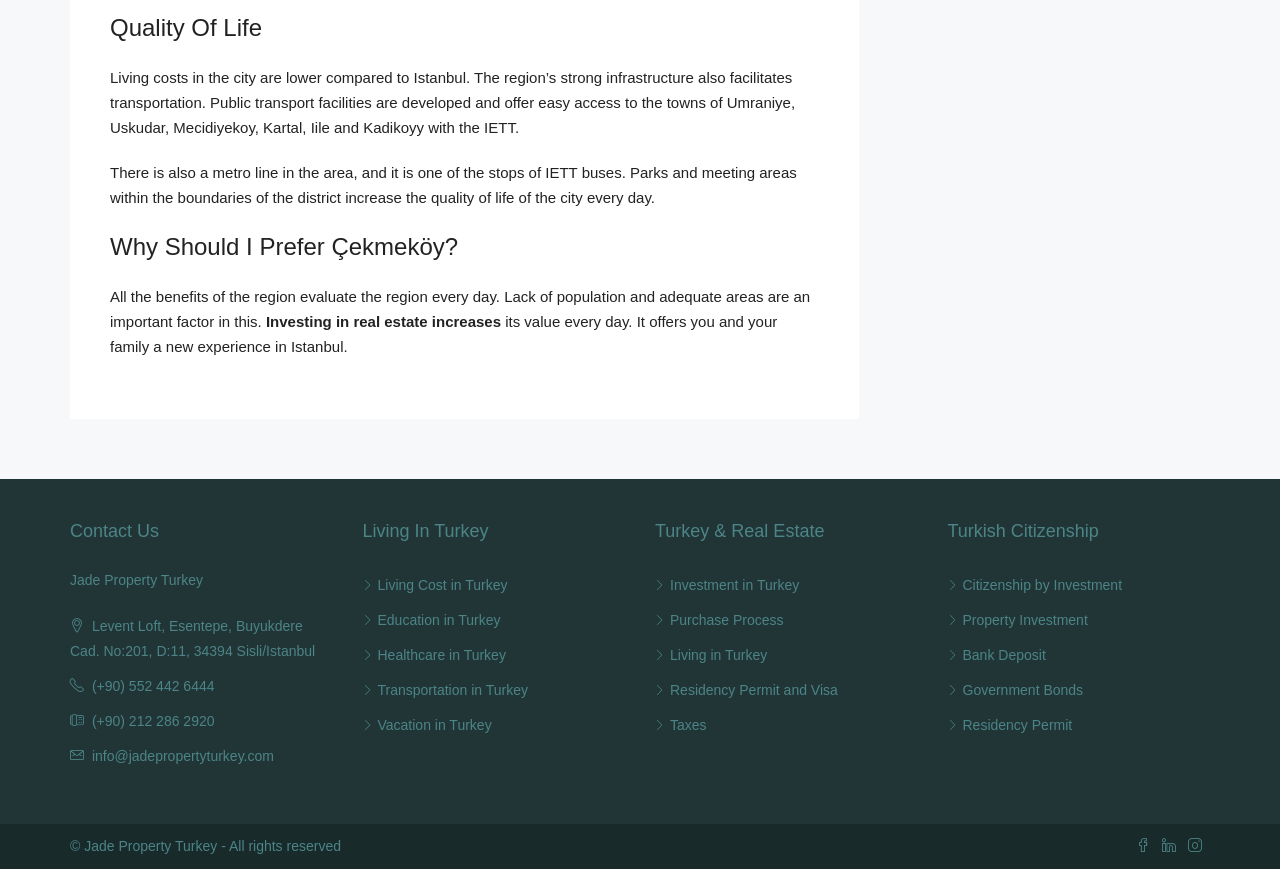Please identify the bounding box coordinates of the element on the webpage that should be clicked to follow this instruction: "Contact Jade Property Turkey". The bounding box coordinates should be given as four float numbers between 0 and 1, formatted as [left, top, right, bottom].

[0.072, 0.78, 0.168, 0.799]